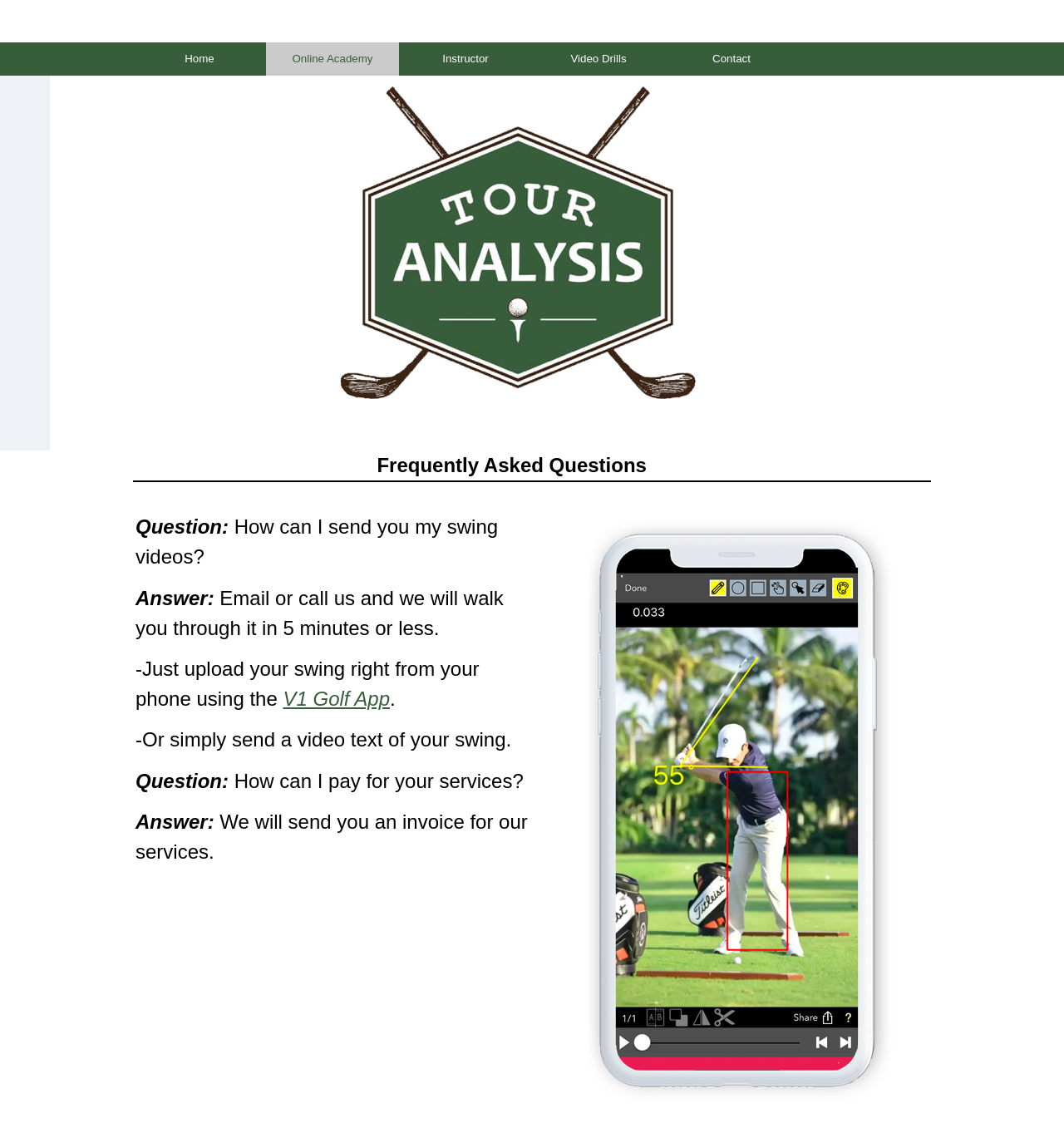Please find the bounding box coordinates (top-left x, top-left y, bottom-right x, bottom-right y) in the screenshot for the UI element described as follows: V1 Golf App

[0.266, 0.612, 0.366, 0.632]